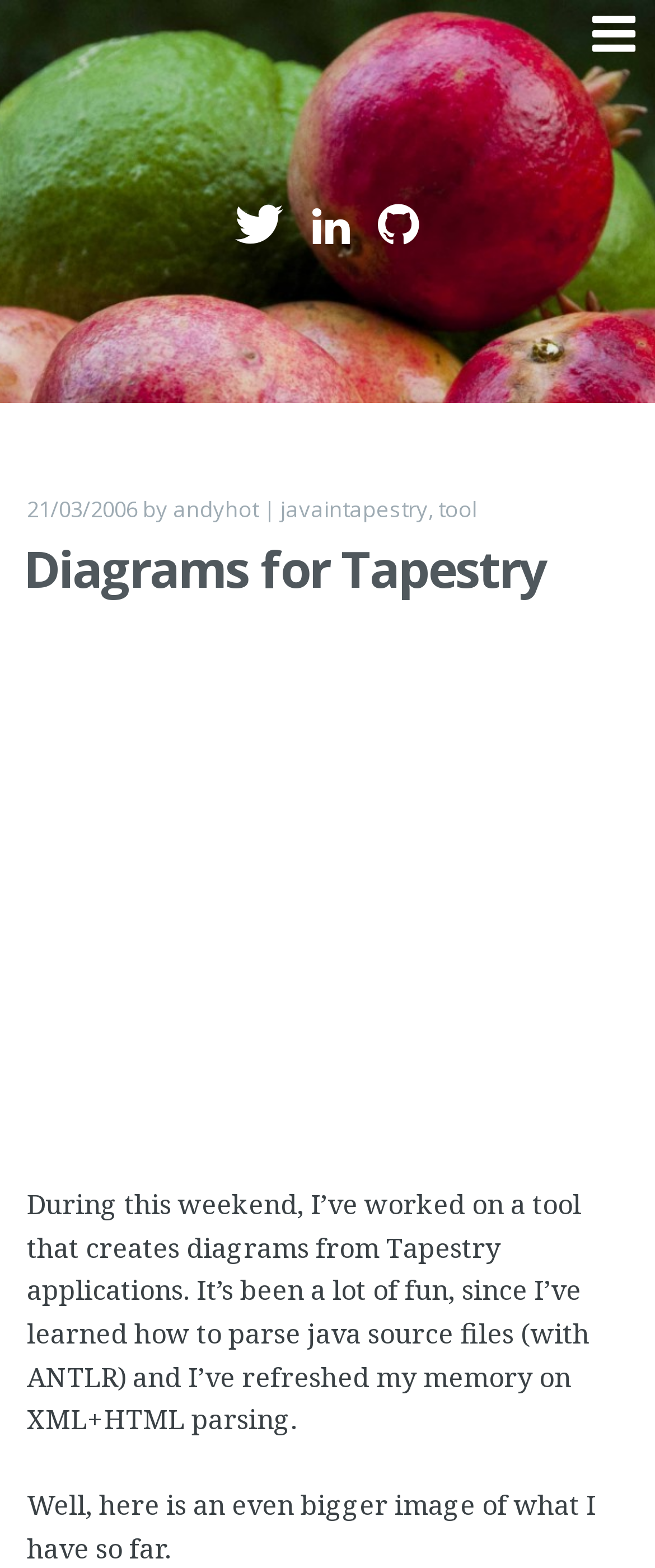Please identify the bounding box coordinates of where to click in order to follow the instruction: "Click the 'tool' link".

[0.669, 0.315, 0.728, 0.334]